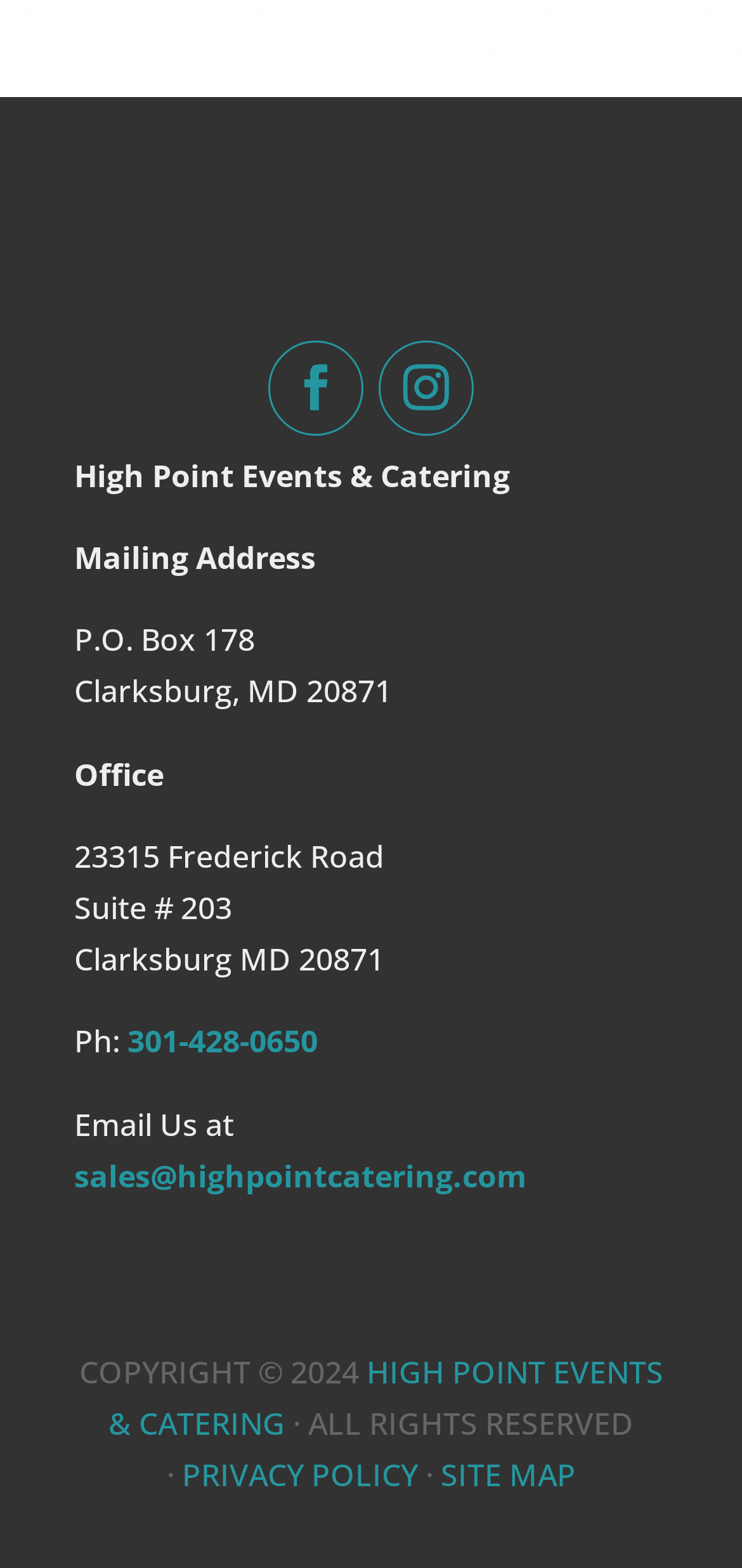Provide the bounding box for the UI element matching this description: "HIGH POINT EVENTS & CATERING".

[0.146, 0.862, 0.894, 0.921]